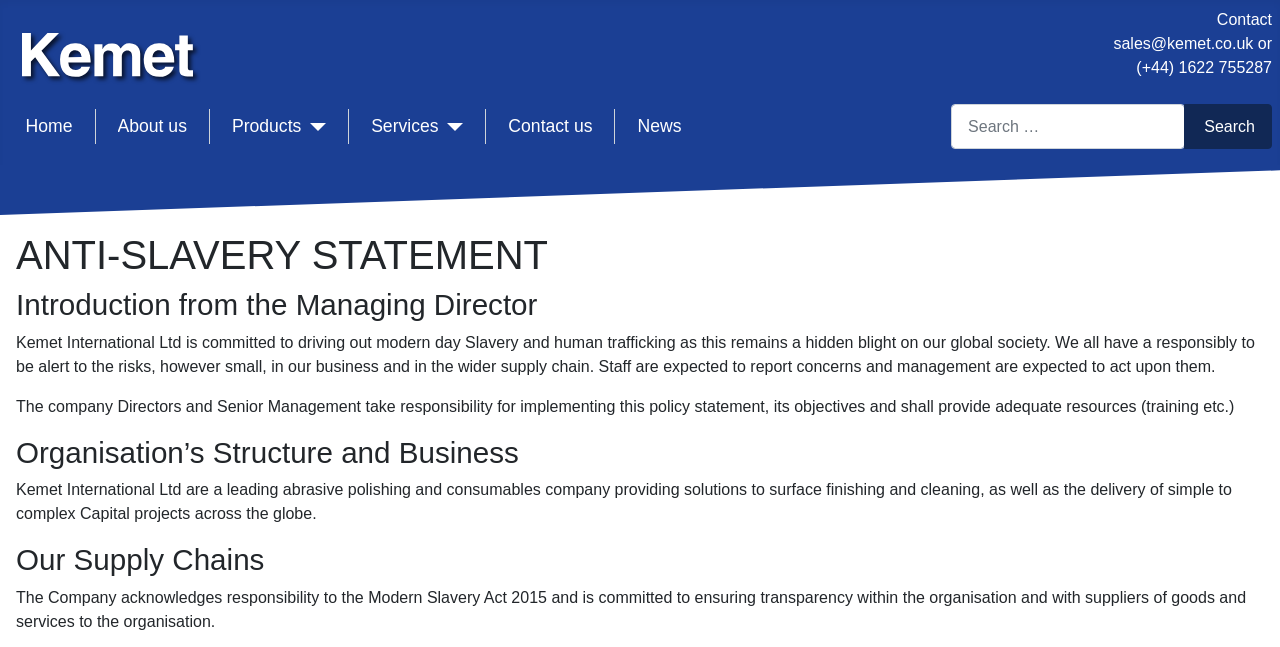What is the purpose of the search bar?
Refer to the image and offer an in-depth and detailed answer to the question.

The search bar is located at the top right corner of the webpage, and it has a placeholder text 'Search' and a button with the same label. This suggests that the purpose of the search bar is to allow users to search for specific content within the website.